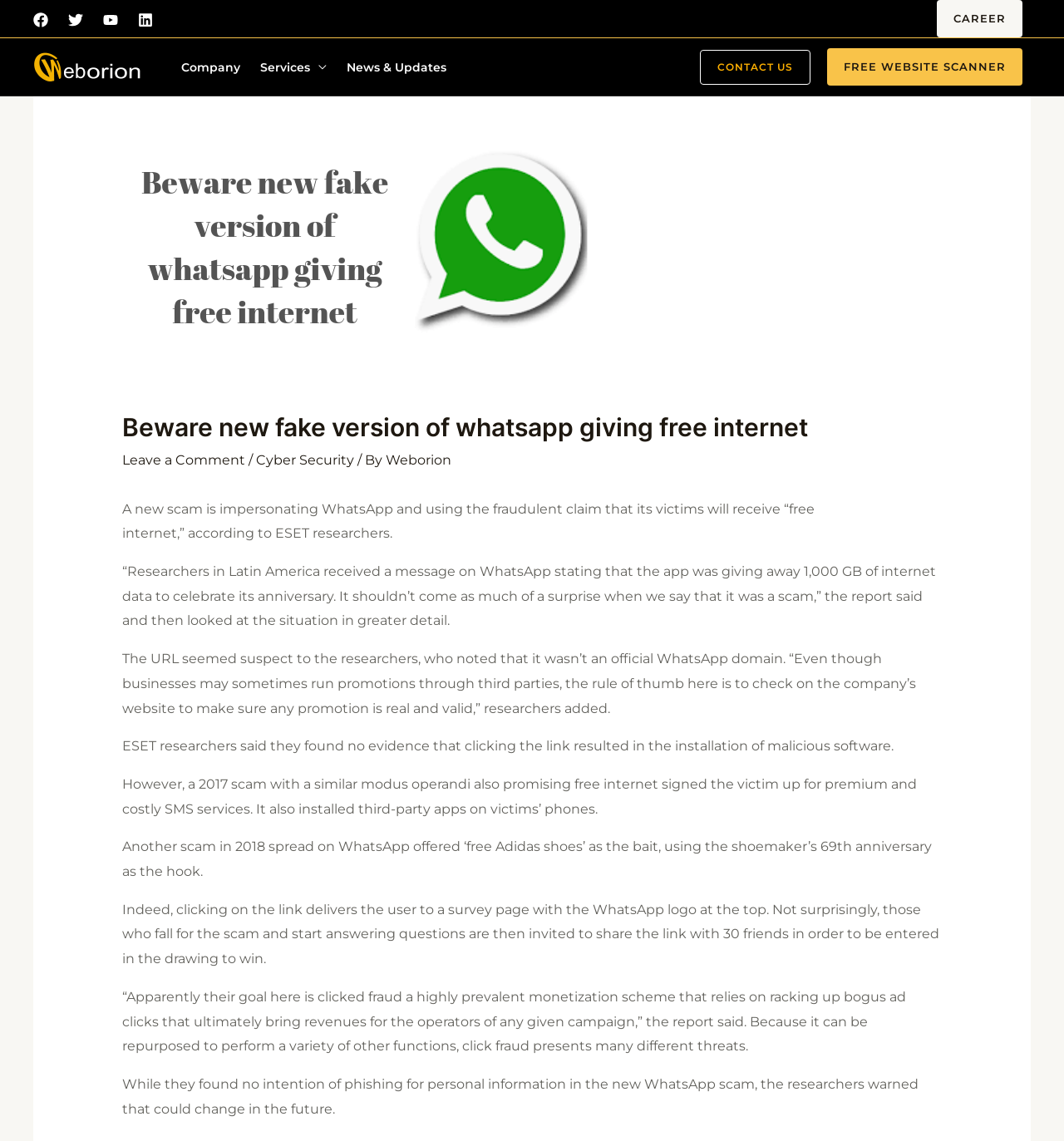What is the purpose of the scam?
Provide a comprehensive and detailed answer to the question.

I found the answer by reading the static text elements in the main content section of the webpage. The text mentions that the goal of the scam is click fraud, which is a monetization scheme that relies on racking up bogus ad clicks.